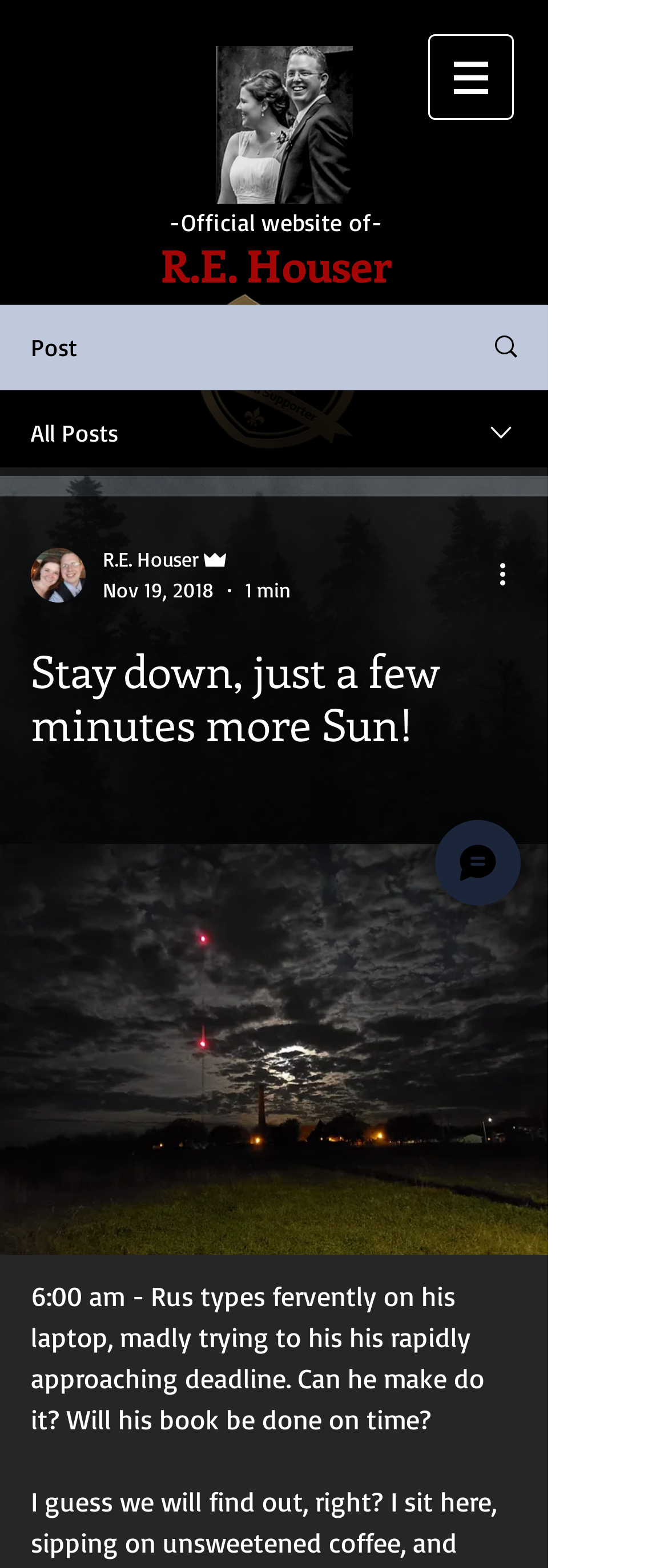Using the provided description: "Search", find the bounding box coordinates of the corresponding UI element. The output should be four float numbers between 0 and 1, in the format [left, top, right, bottom].

[0.695, 0.195, 0.818, 0.248]